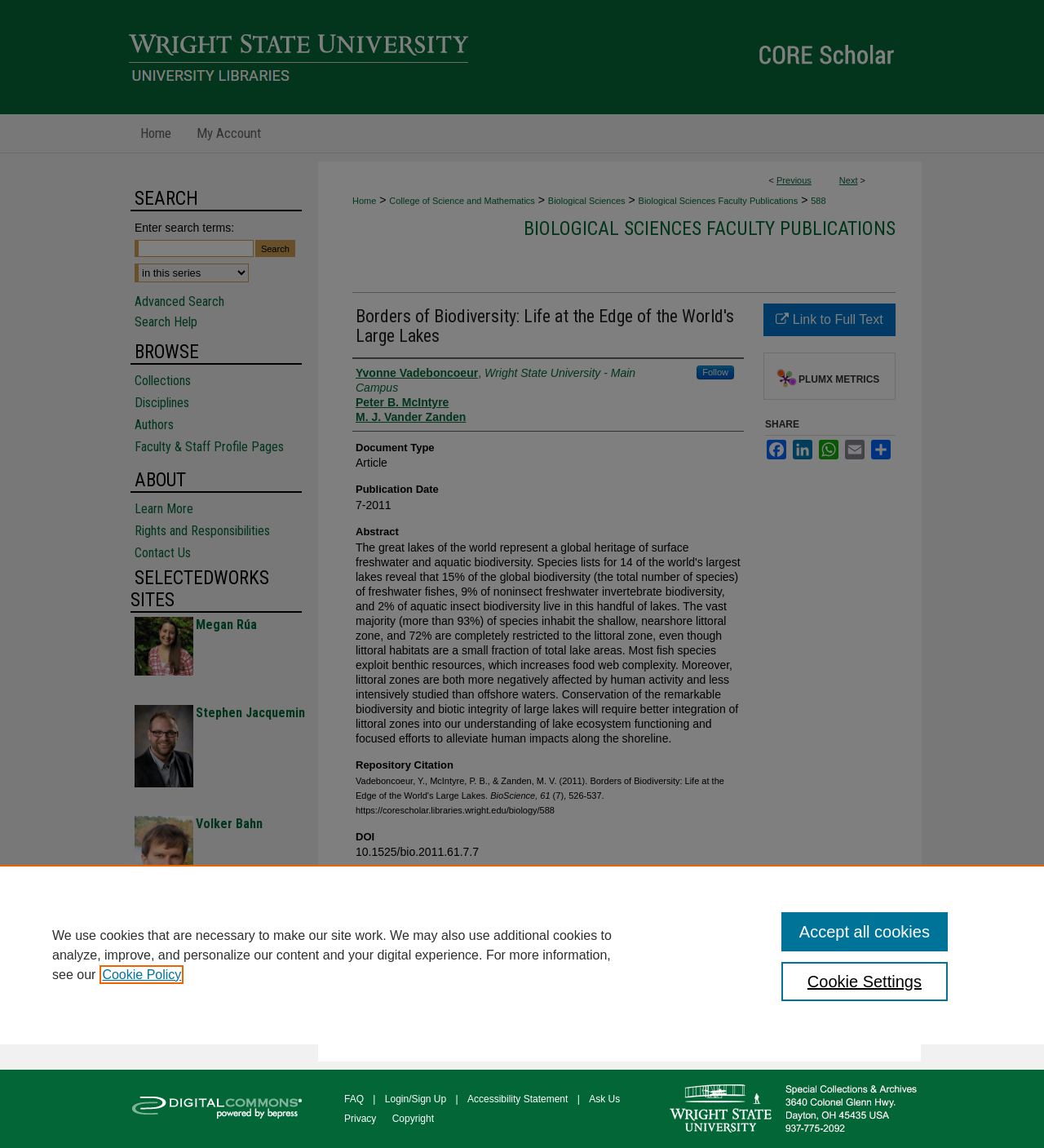Please provide a brief answer to the following inquiry using a single word or phrase:
What is the title of the article?

Borders of Biodiversity: Life at the Edge of the World's Large Lakes